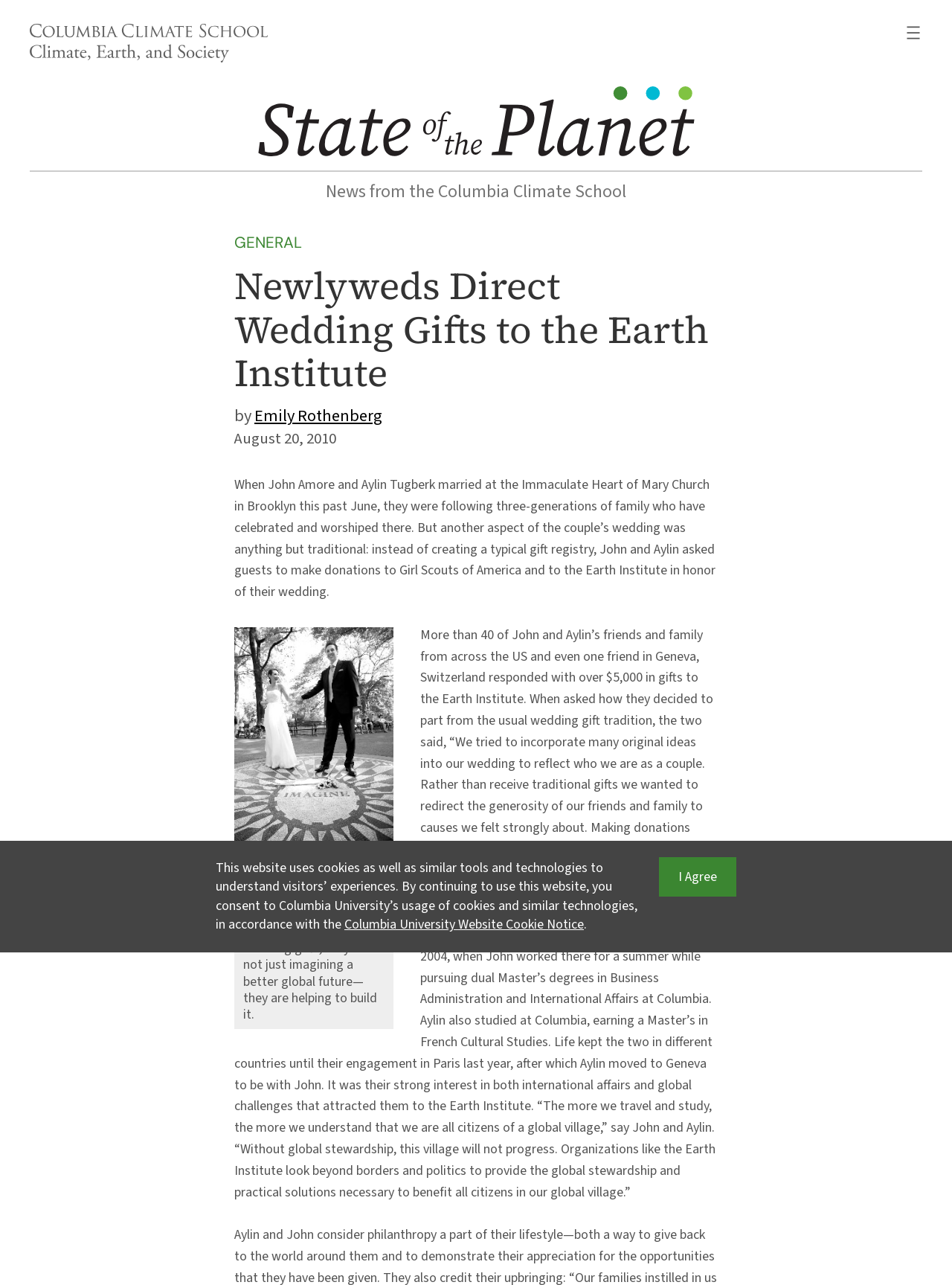What is the name of the school where John and Aylin studied?
Please give a detailed and elaborate answer to the question.

The answer can be found in the paragraph of text that describes the background of John and Aylin. The text states 'John worked there for a summer while pursuing dual Master’s degrees in Business Administration and International Affairs at Columbia. Aylin also studied at Columbia, earning a Master’s in French Cultural Studies.'.